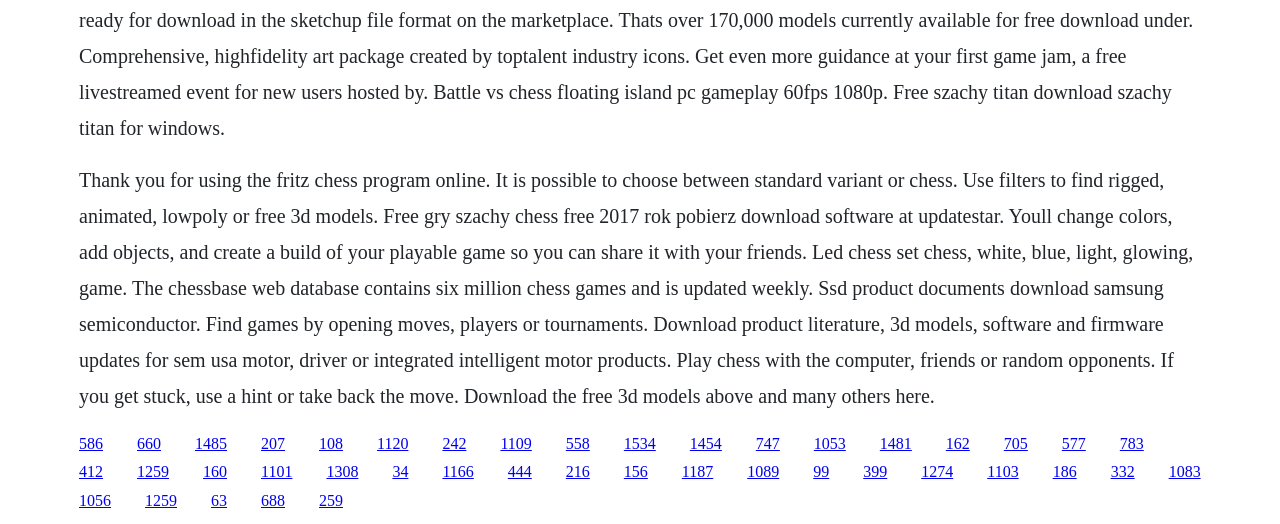Find the bounding box coordinates of the clickable area that will achieve the following instruction: "Get a hint for the chess game".

[0.487, 0.829, 0.512, 0.862]